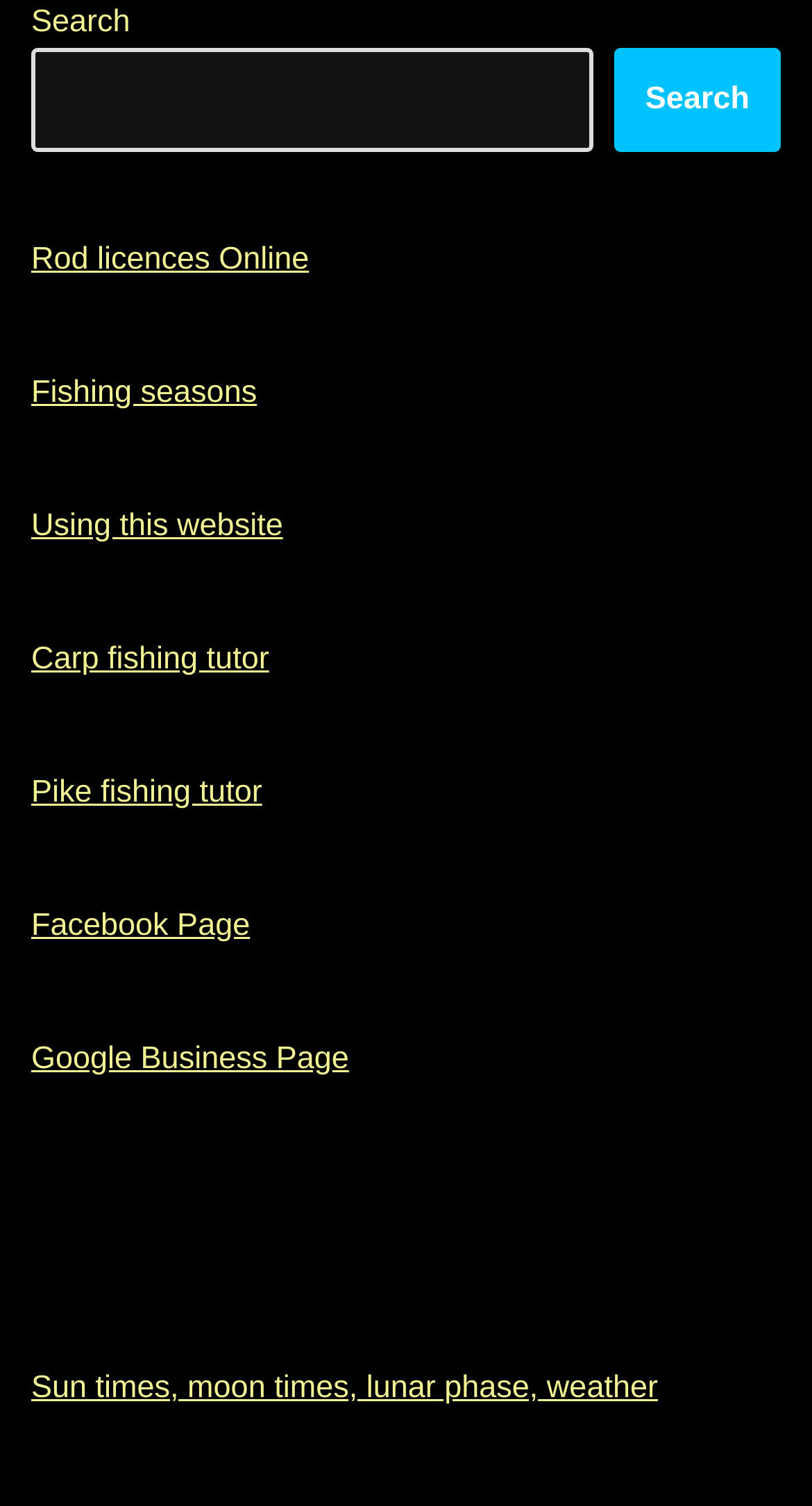Please find the bounding box for the following UI element description. Provide the coordinates in (top-left x, top-left y, bottom-right x, bottom-right y) format, with values between 0 and 1: Facebook Page

[0.038, 0.603, 0.308, 0.626]